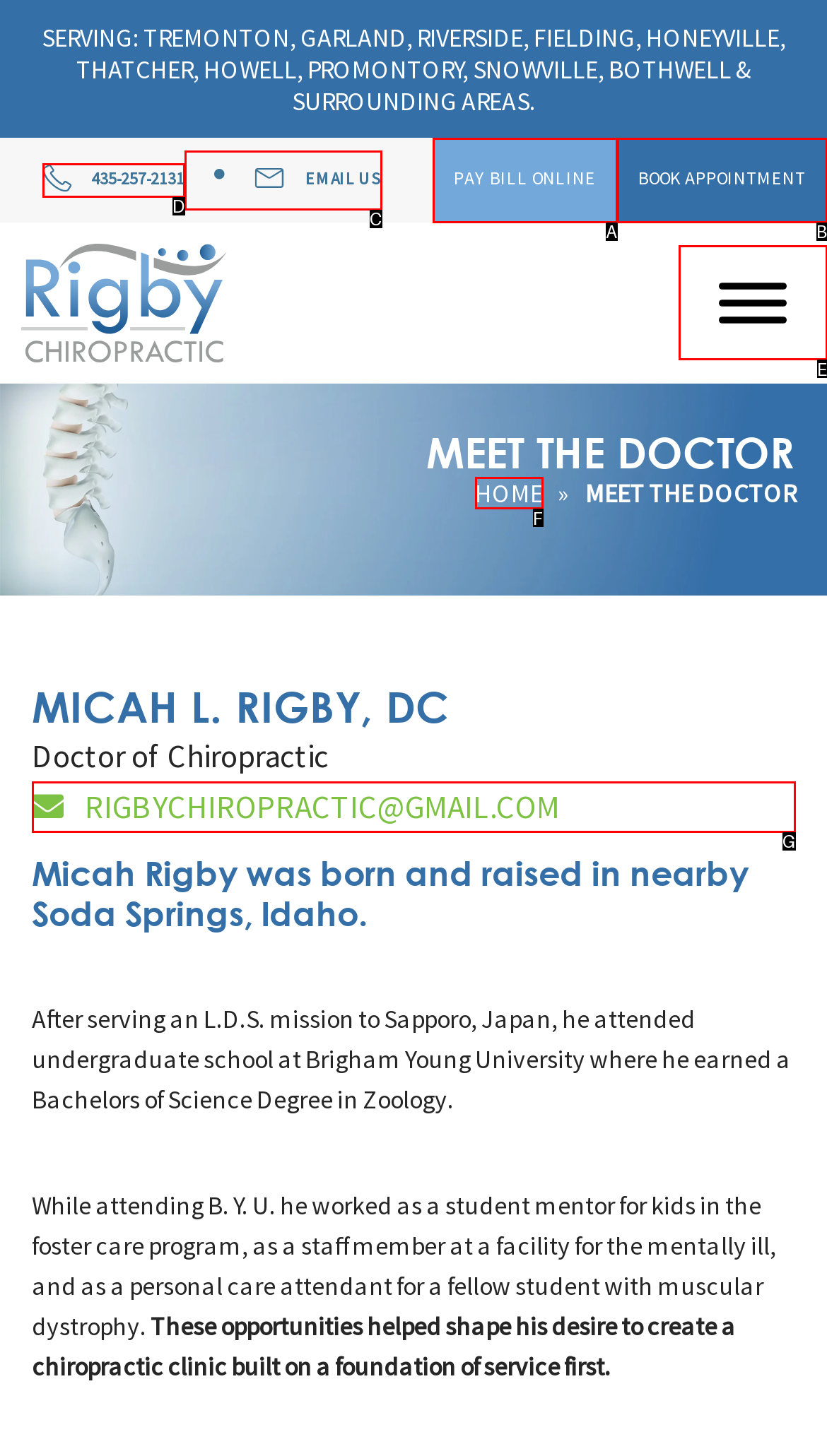Select the letter that aligns with the description: RIGBYCHIROPRACTIC@GMAIL.COM. Answer with the letter of the selected option directly.

G